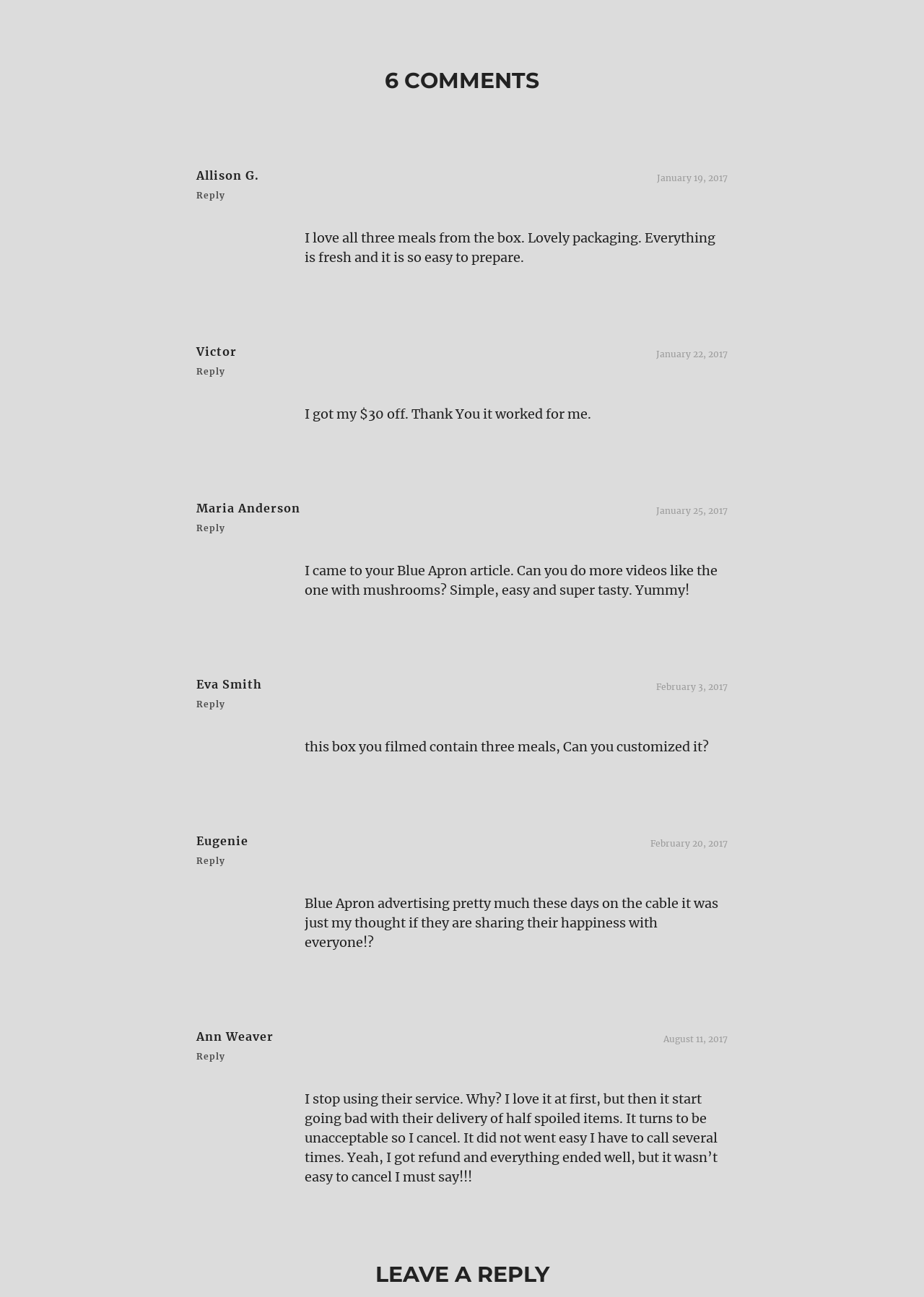What is the number of comments on this webpage?
Please give a detailed and elaborate answer to the question based on the image.

The webpage has a heading '6 COMMENTS' at the top, indicating that there are 6 comments on this webpage.